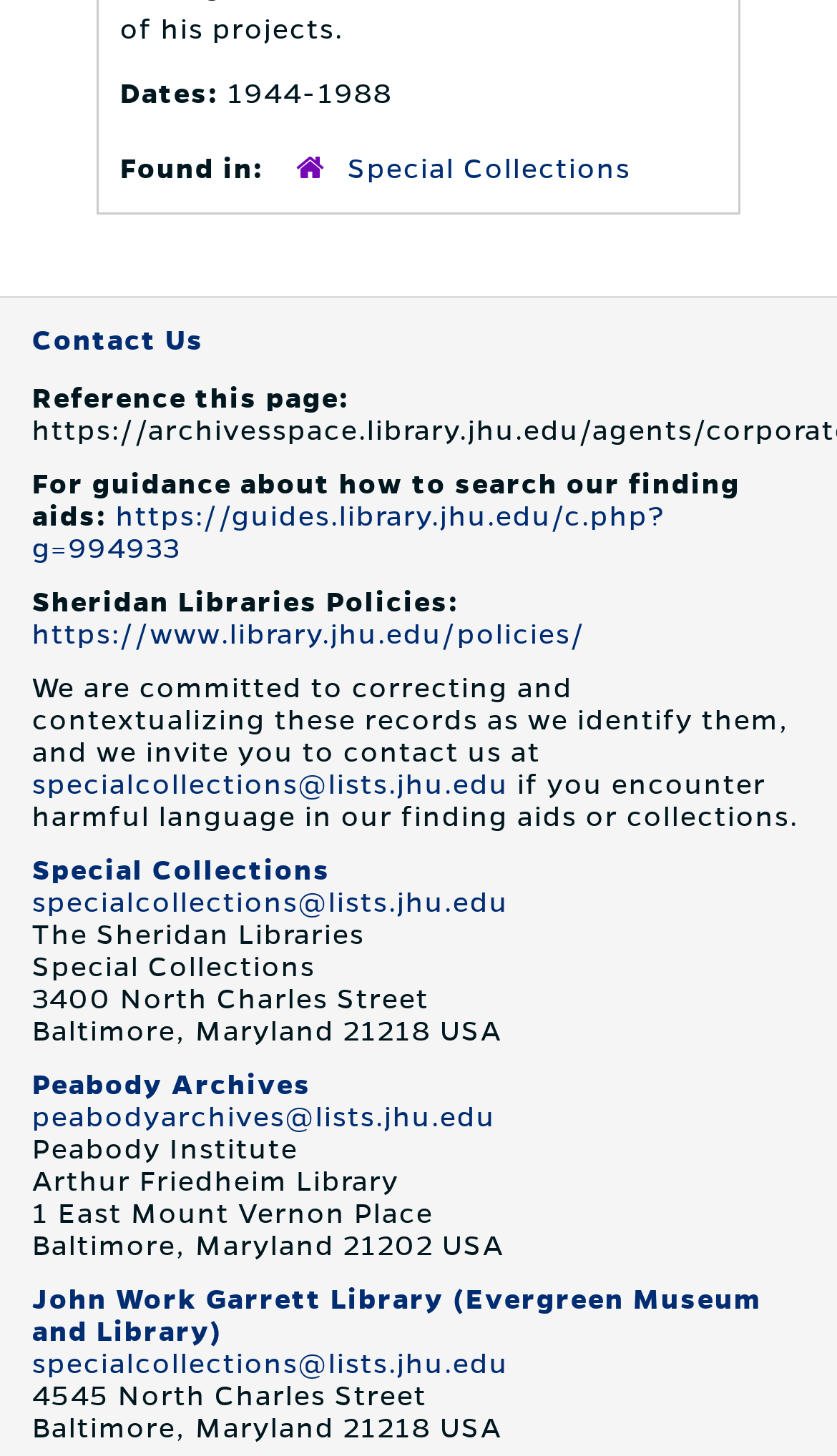What is the name of the library located at 1 East Mount Vernon Place?
Using the information from the image, provide a comprehensive answer to the question.

The name of the library located at 1 East Mount Vernon Place can be found in the static text elements. The address '1 East Mount Vernon Place, Baltimore, Maryland 21202 USA' is followed by the static text element 'Arthur Friedheim Library'.